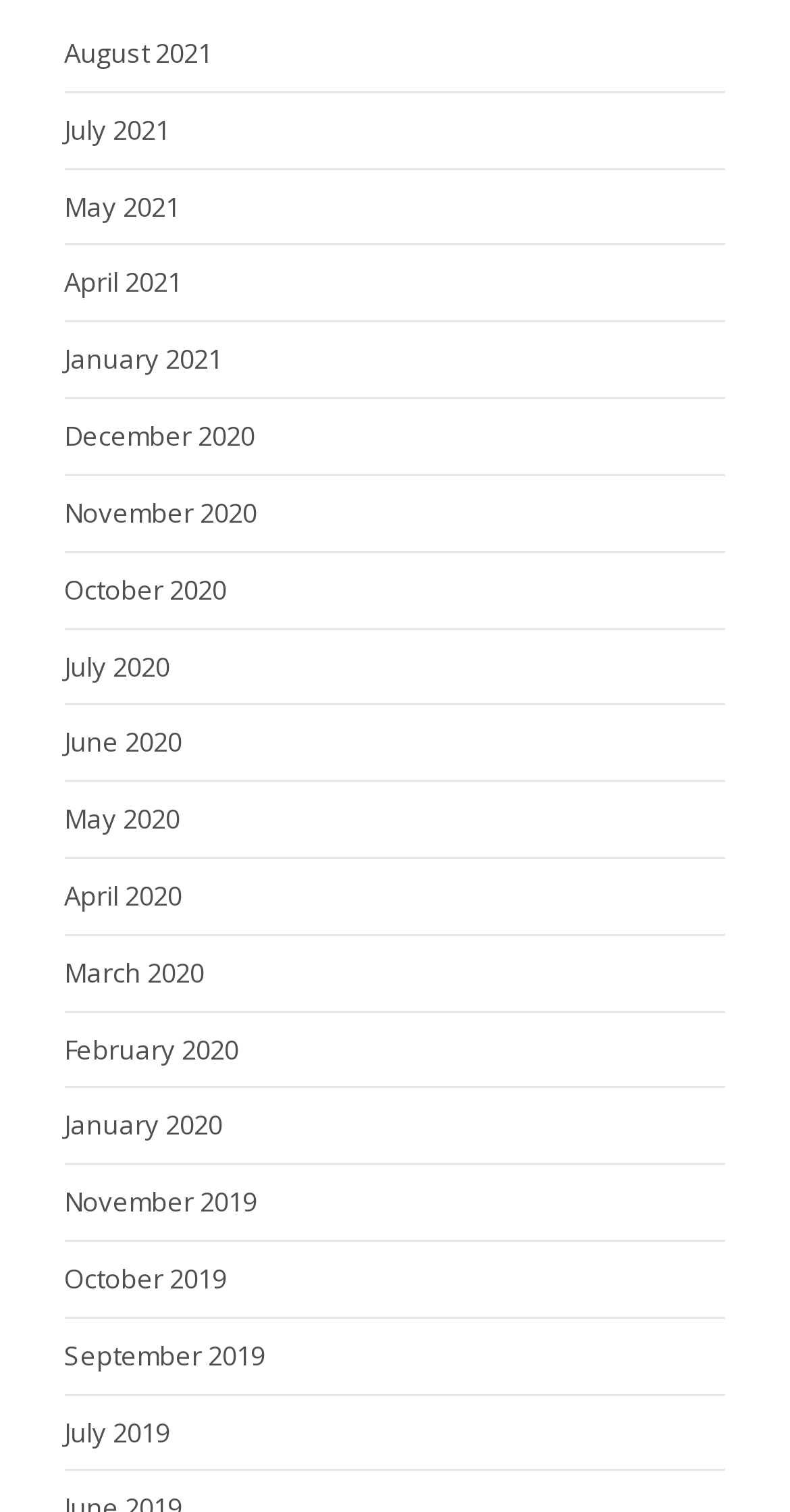How many links are there in total?
Refer to the image and respond with a one-word or short-phrase answer.

19